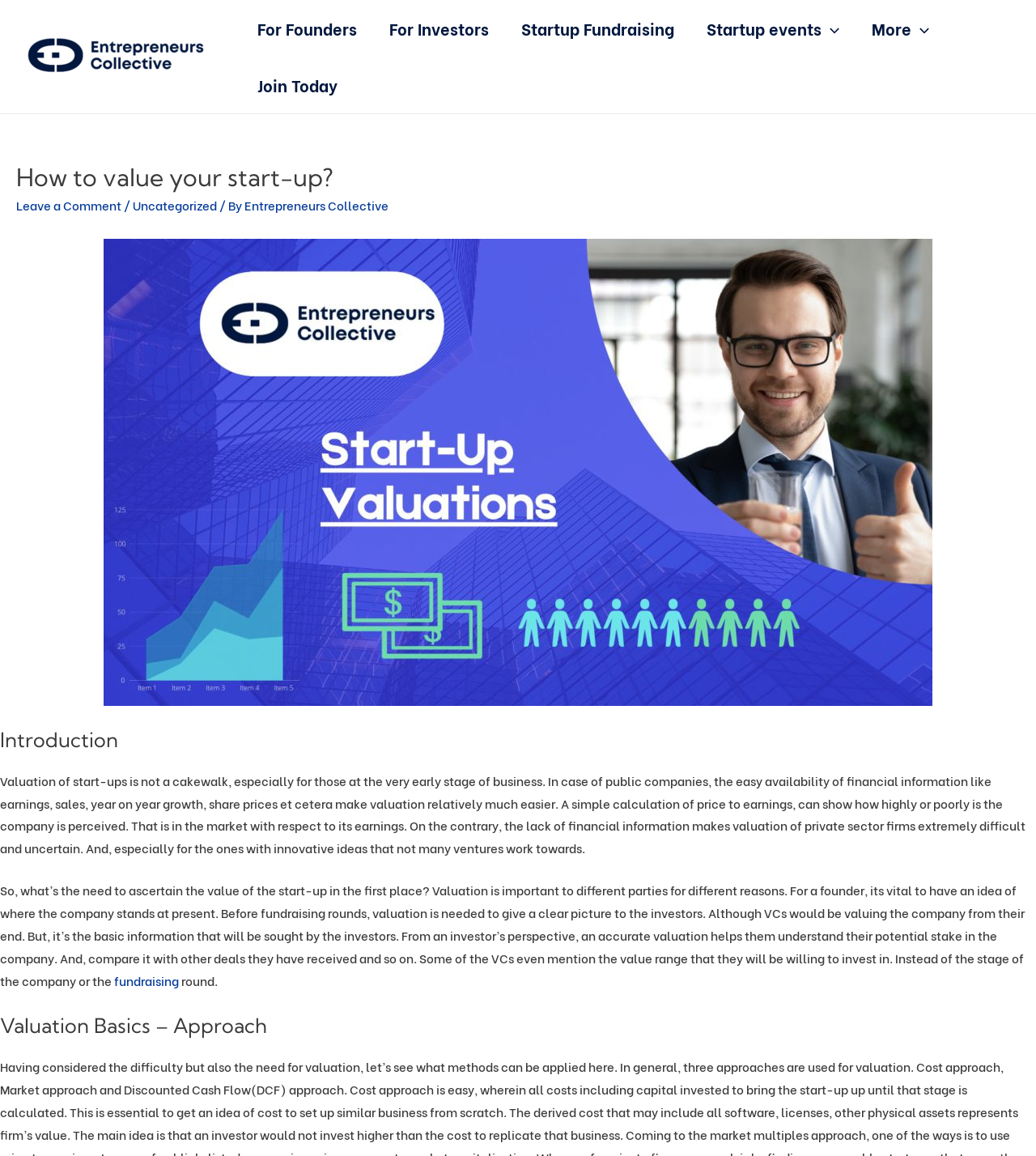What is the relation between valuation and fundraising?
Please respond to the question with as much detail as possible.

The webpage mentions that valuation is necessary before fundraising rounds, as it provides a clear picture to investors. Investors may even mention the value range they are willing to invest in, depending on the stage of the company or the fundraising round.